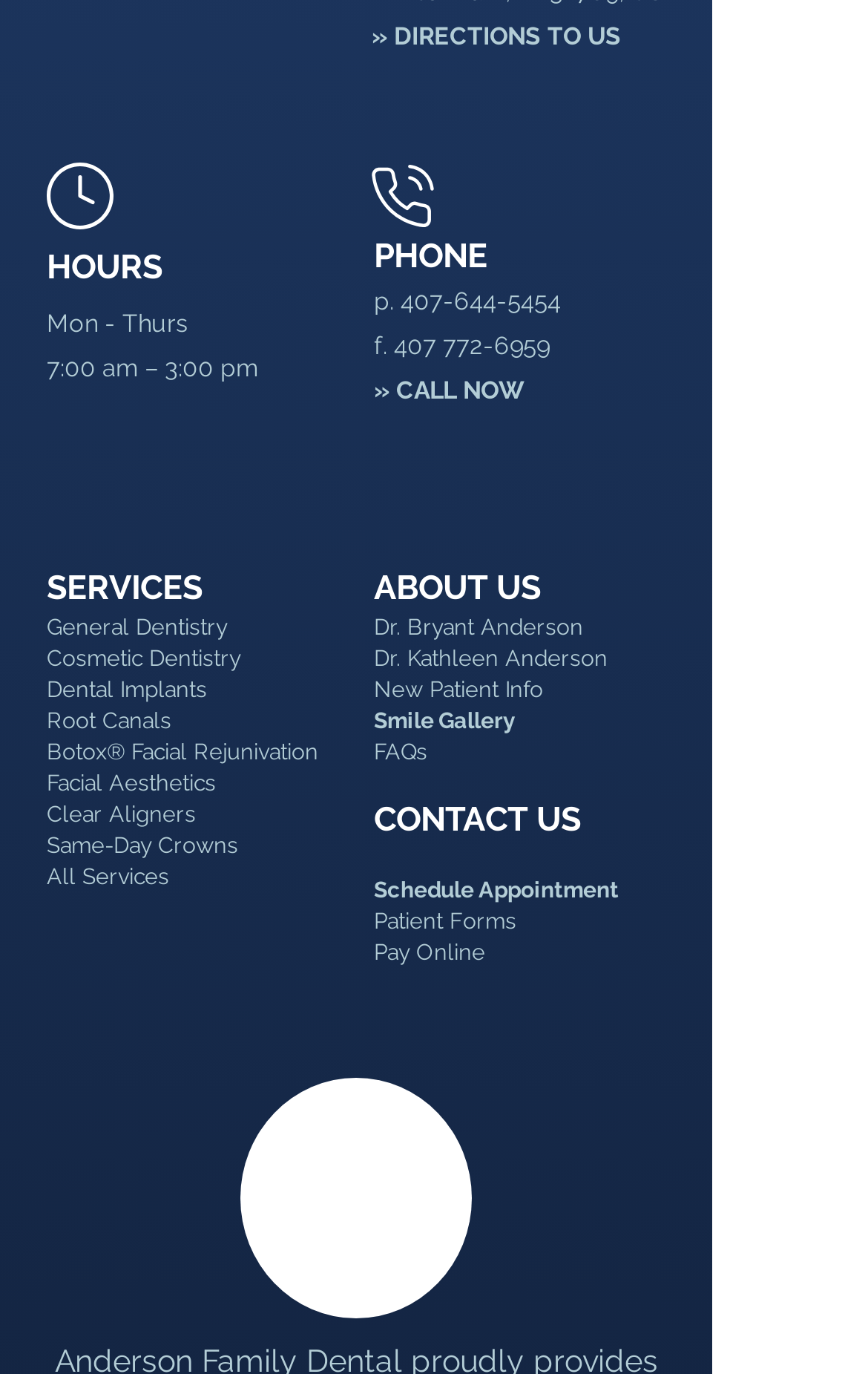Refer to the image and provide an in-depth answer to the question: 
What services are offered?

I found the services offered by looking at the 'SERVICES' section, which is a heading element. Underneath it, I saw a list of links, including 'General Dentistry', 'Cosmetic Dentistry', 'Dental Implants', and more, which indicates the services offered by the business.